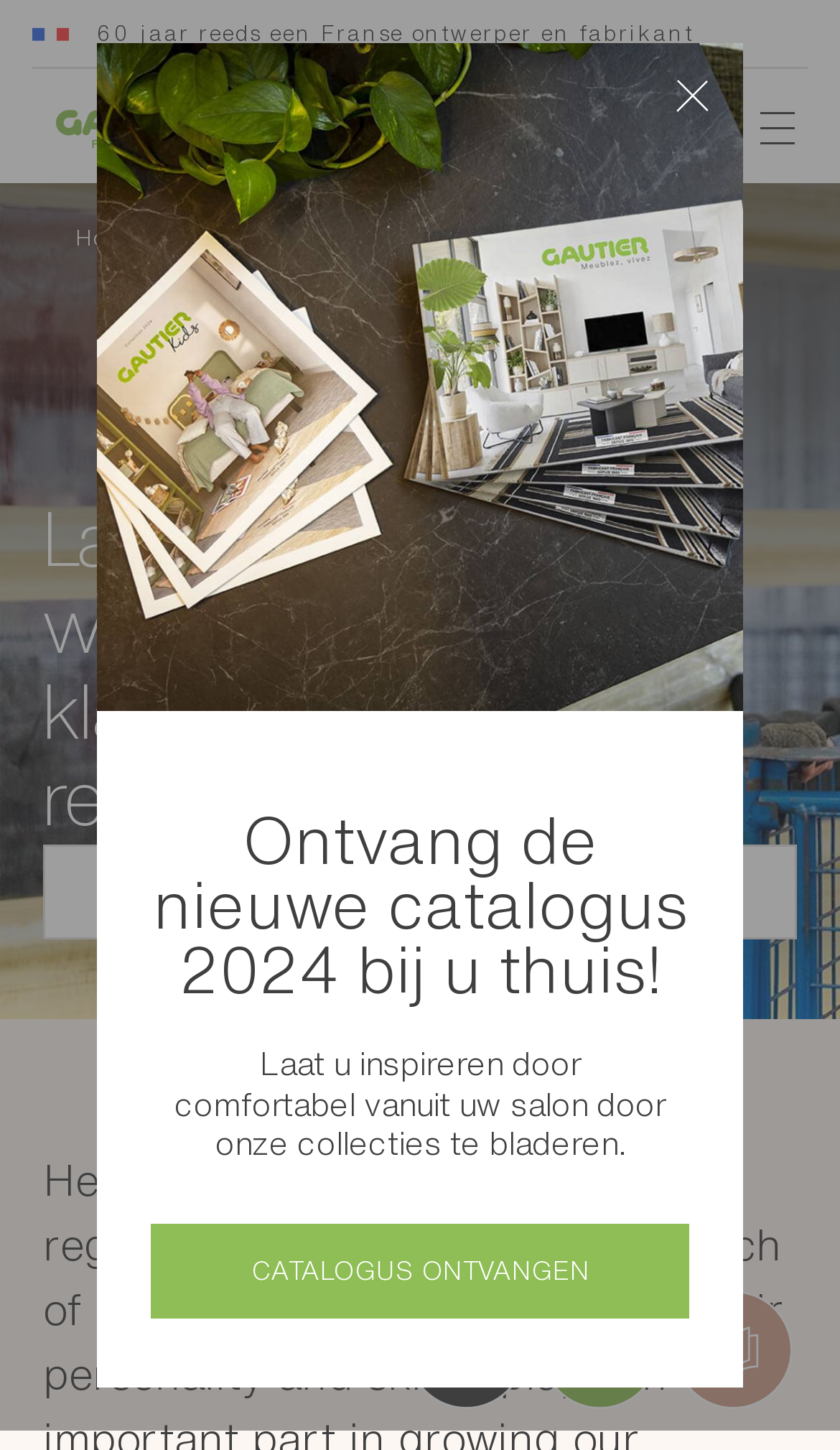Please predict the bounding box coordinates of the element's region where a click is necessary to complete the following instruction: "Open Het menu". The coordinates should be represented by four float numbers between 0 and 1, i.e., [left, top, right, bottom].

[0.89, 0.068, 0.962, 0.105]